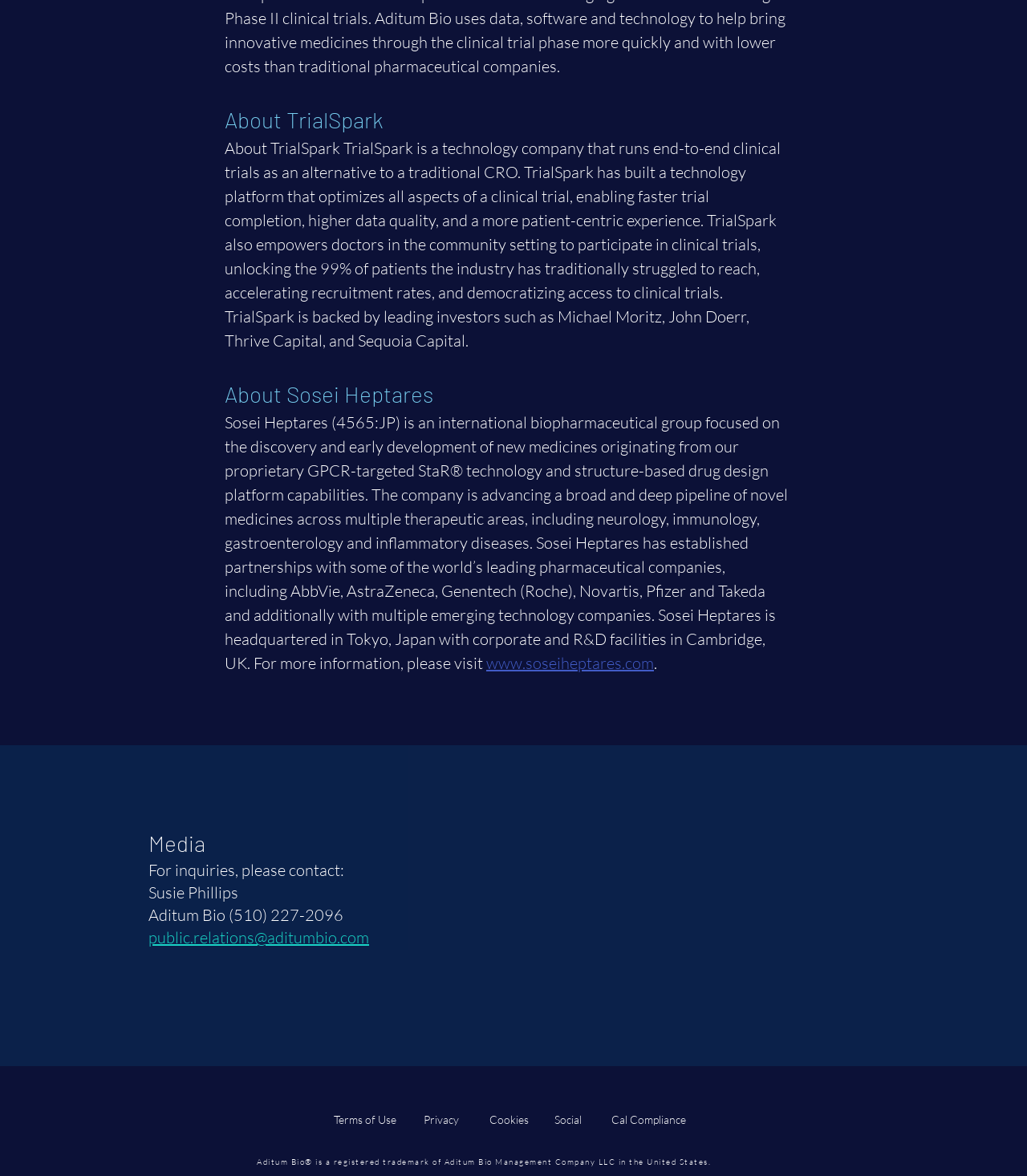Use the information in the screenshot to answer the question comprehensively: What is Sosei Heptares' focus?

According to the webpage, Sosei Heptares is an international biopharmaceutical group focused on the discovery and early development of new medicines originating from their proprietary GPCR-targeted StaR technology and structure-based drug design platform capabilities. This information is obtained from the StaticText element with the text 'Sosei Heptares (4565:JP) is an international biopharmaceutical group...'.